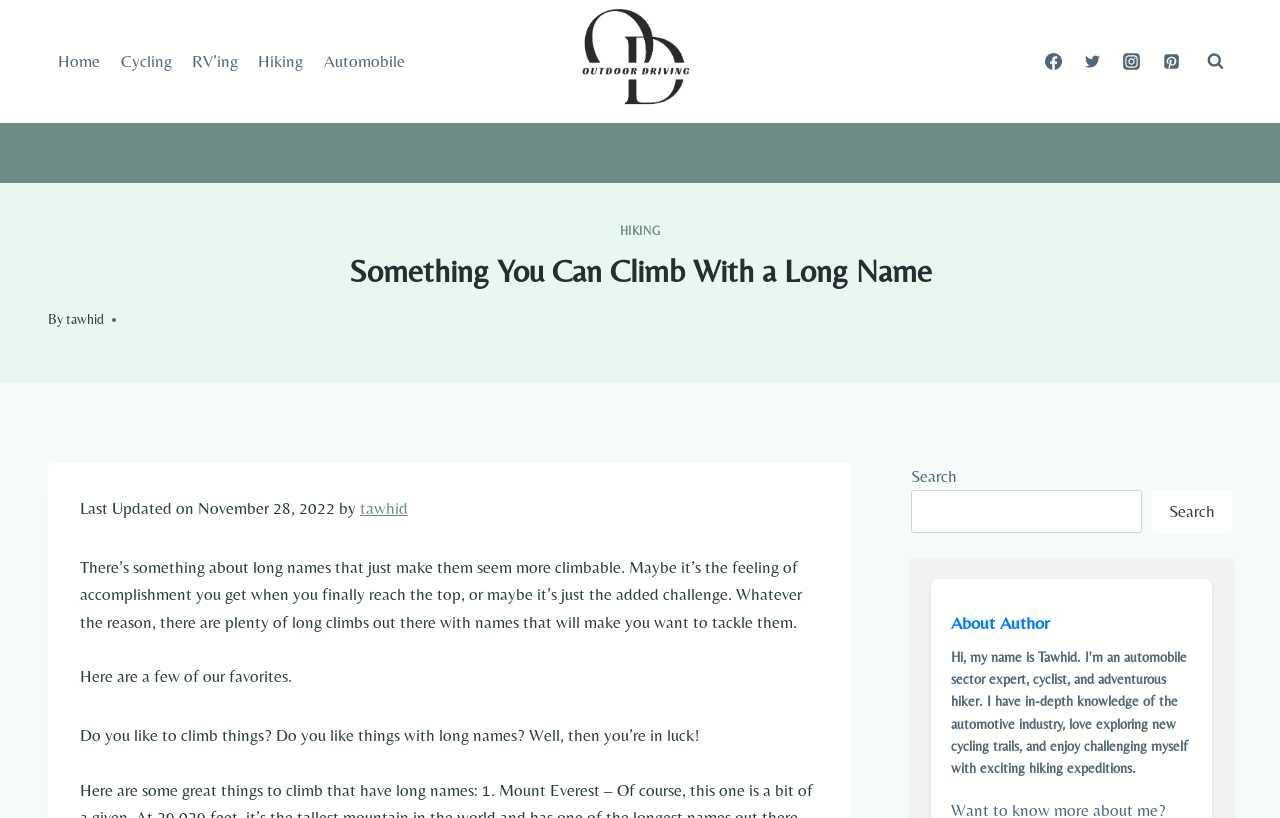Determine the bounding box coordinates of the element that should be clicked to execute the following command: "Click on the 'Home' link".

[0.038, 0.046, 0.086, 0.104]